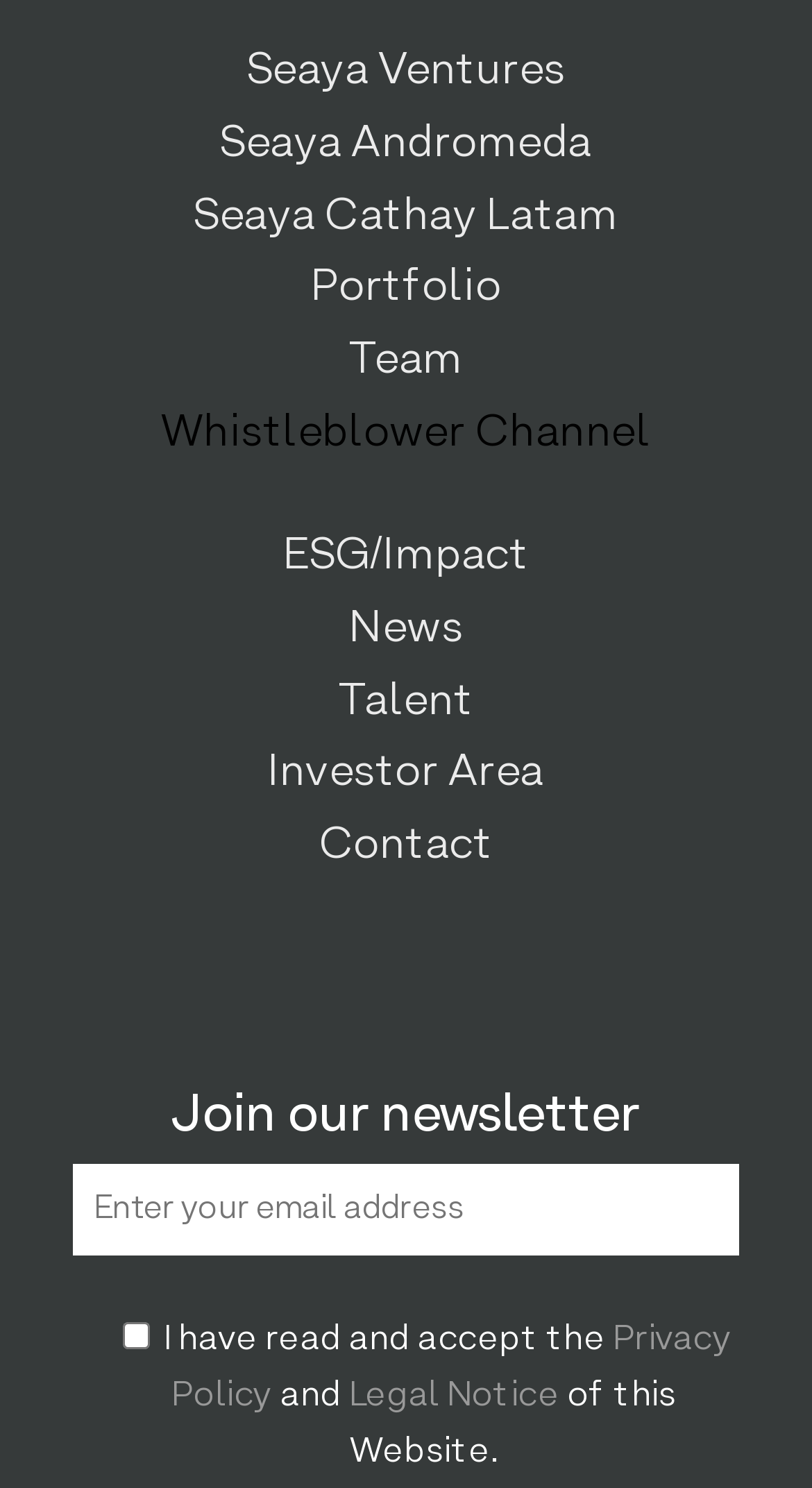Please reply to the following question with a single word or a short phrase:
How many checkboxes are there on the page?

1